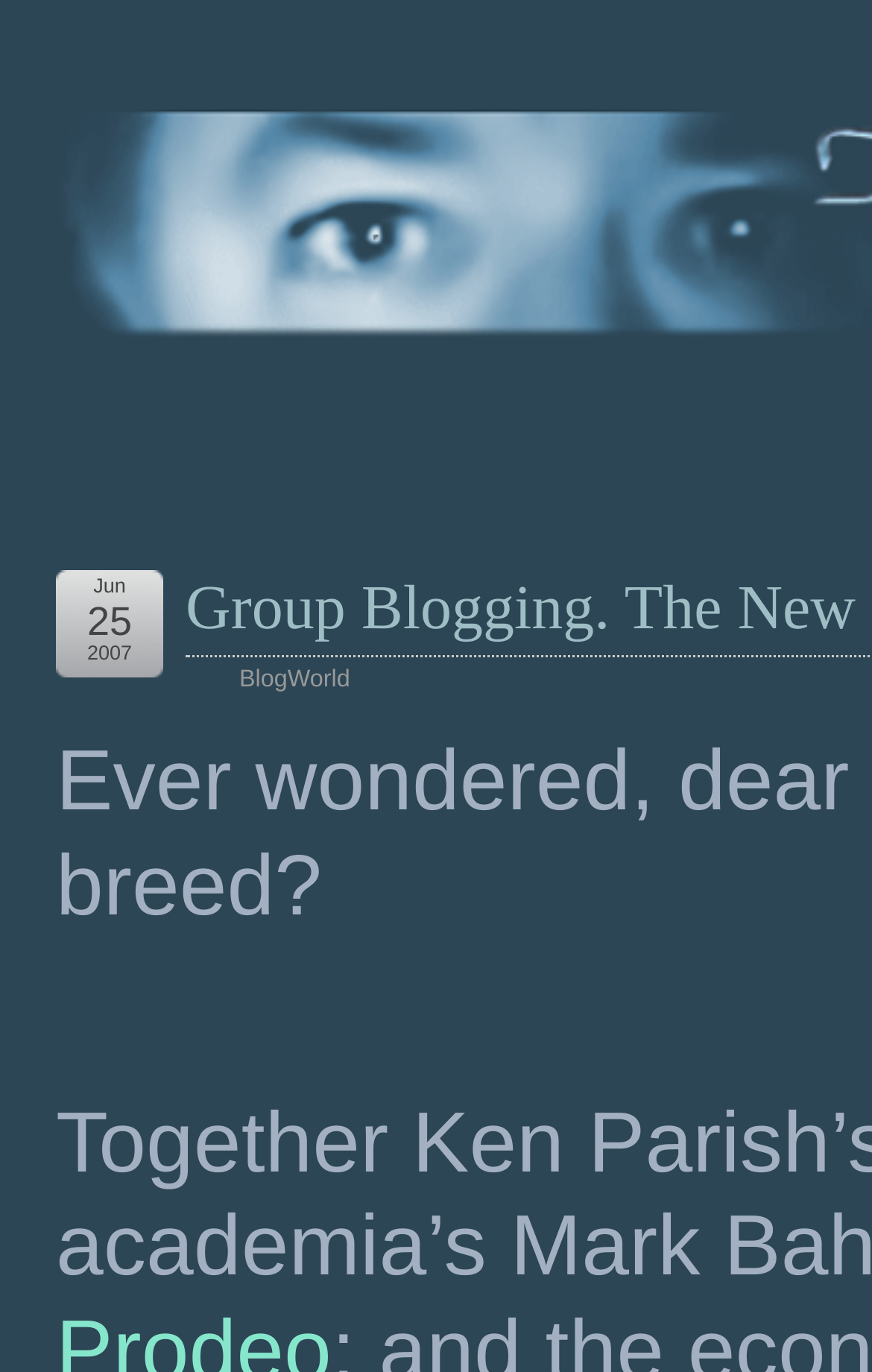What is the name of the blog? Refer to the image and provide a one-word or short phrase answer.

The Bannerman